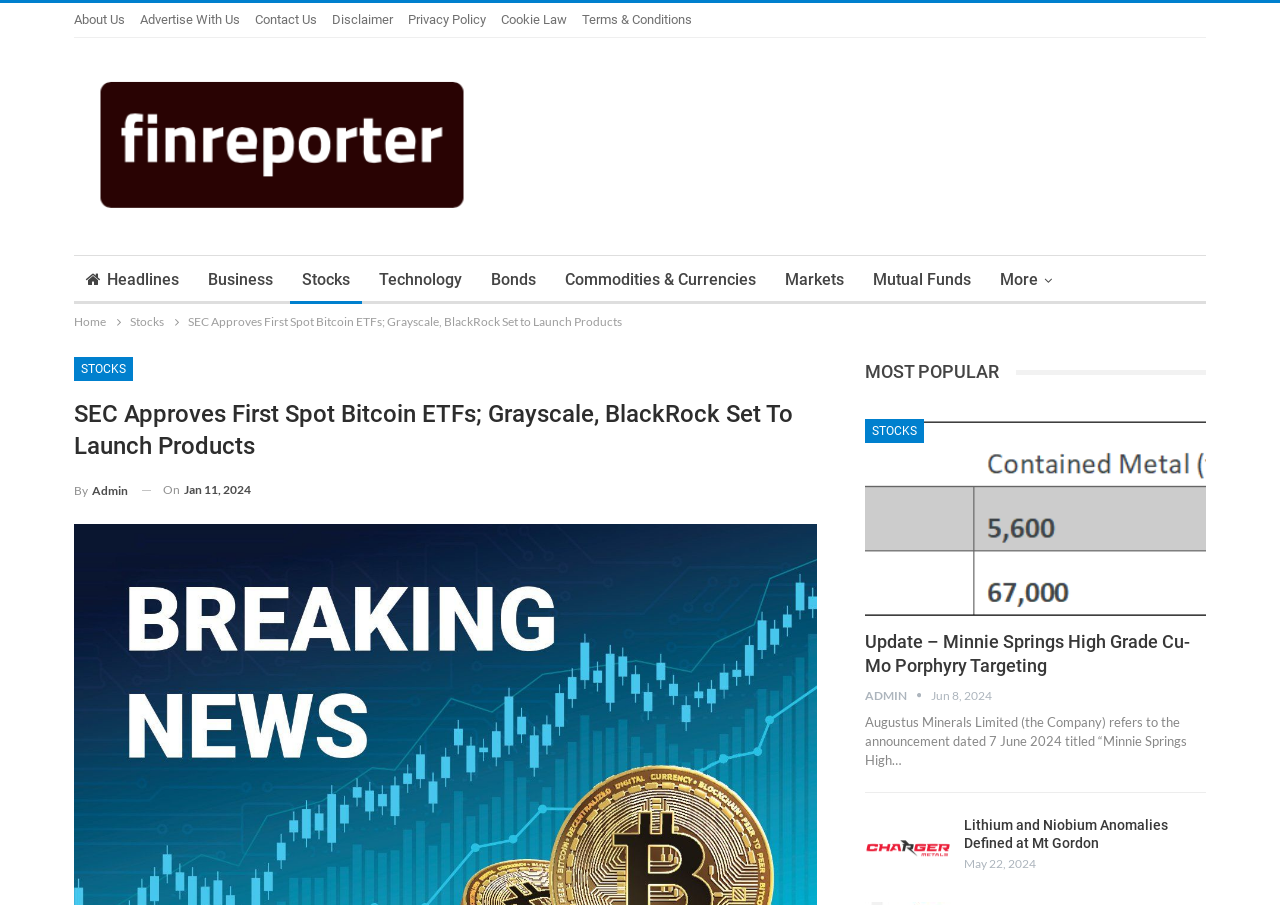Indicate the bounding box coordinates of the element that must be clicked to execute the instruction: "Go to Business". The coordinates should be given as four float numbers between 0 and 1, i.e., [left, top, right, bottom].

[0.153, 0.283, 0.223, 0.336]